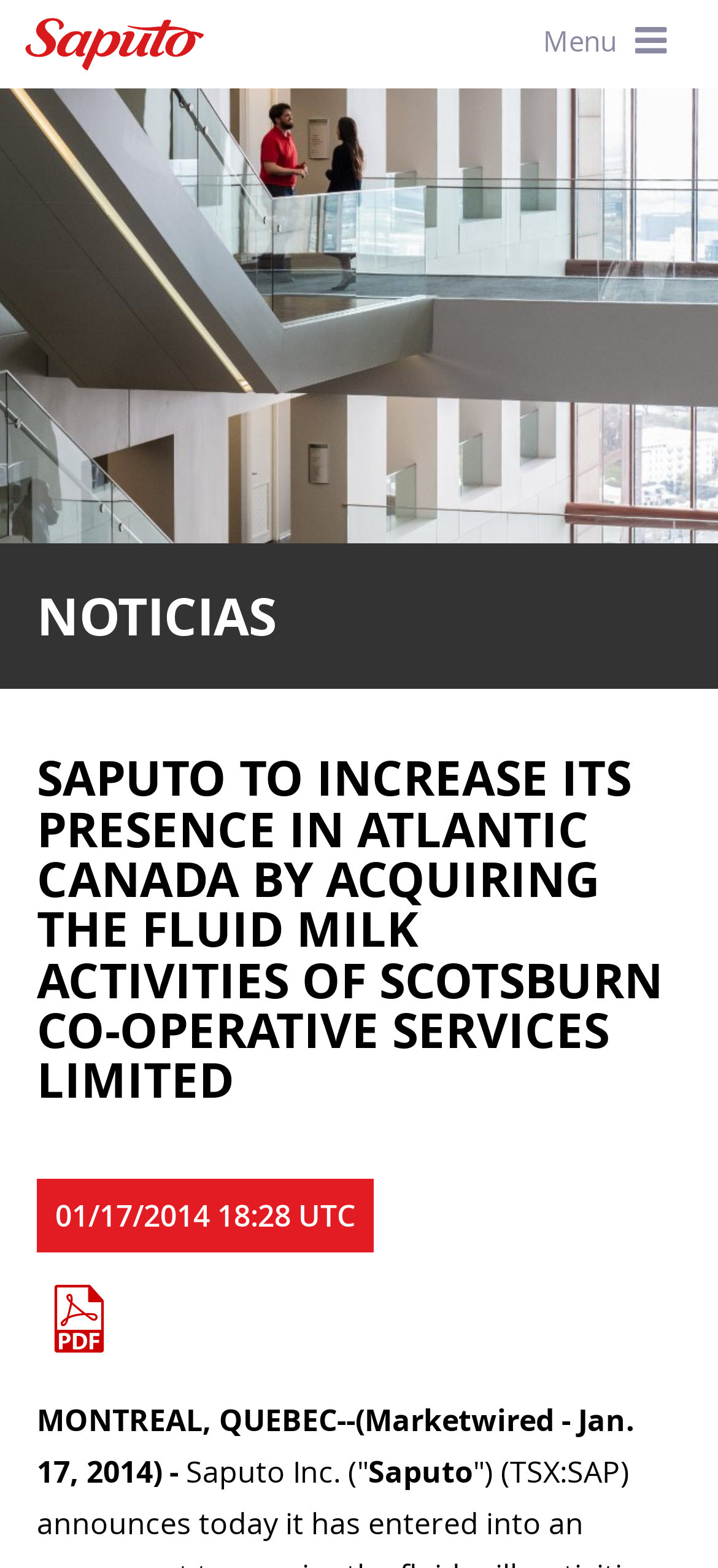What is the name of the co-operative being acquired?
Craft a detailed and extensive response to the question.

I found the name of the co-operative being acquired by reading the heading element that contains the name of the co-operative, which is 'SAPUTO TO INCREASE ITS PRESENCE IN ATLANTIC CANADA BY ACQUIRING THE FLUID MILK ACTIVITIES OF SCOTSBURN CO-OPERATIVE SERVICES LIMITED'.